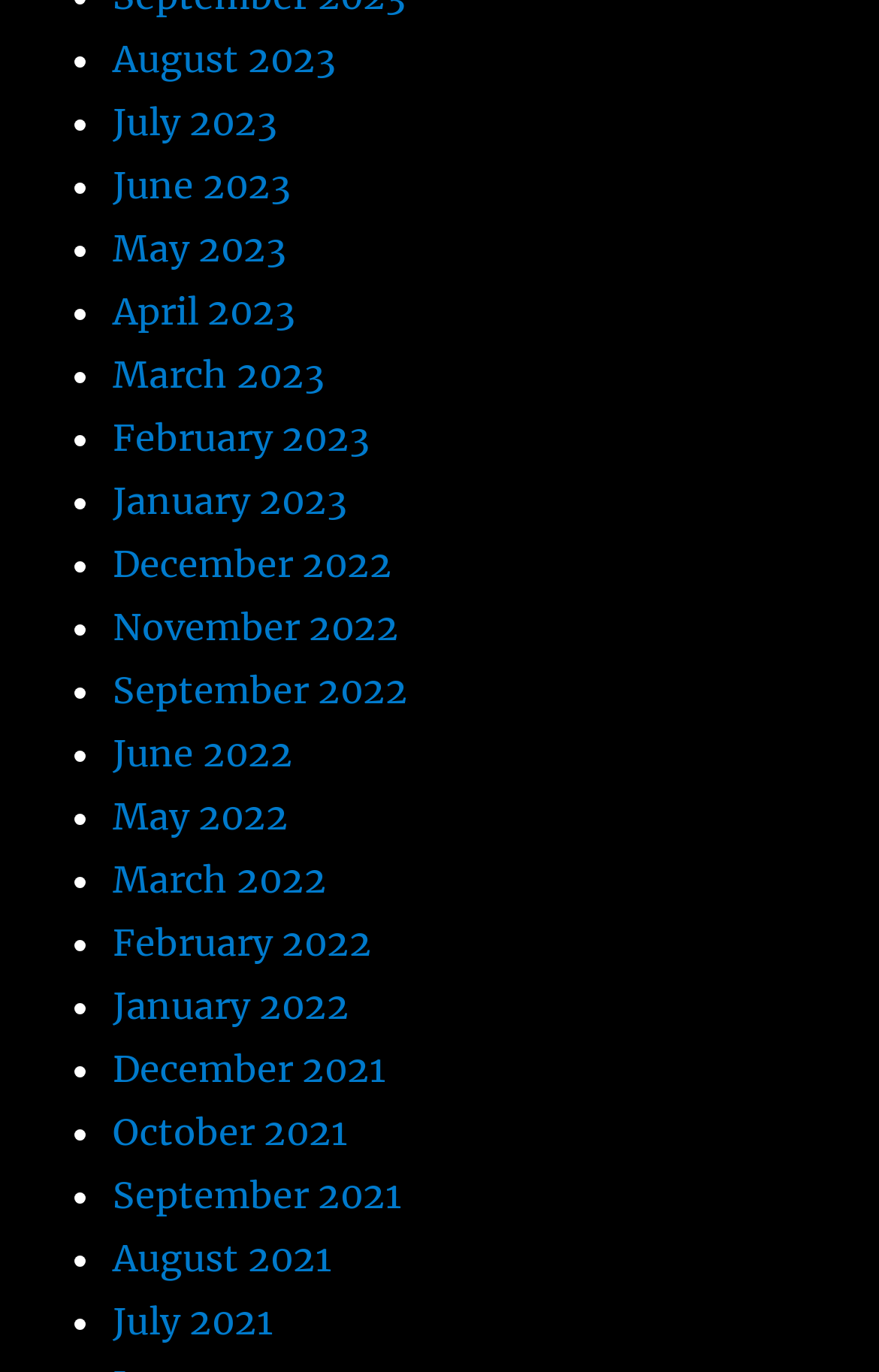Please mark the bounding box coordinates of the area that should be clicked to carry out the instruction: "View July 2023".

[0.128, 0.071, 0.315, 0.104]